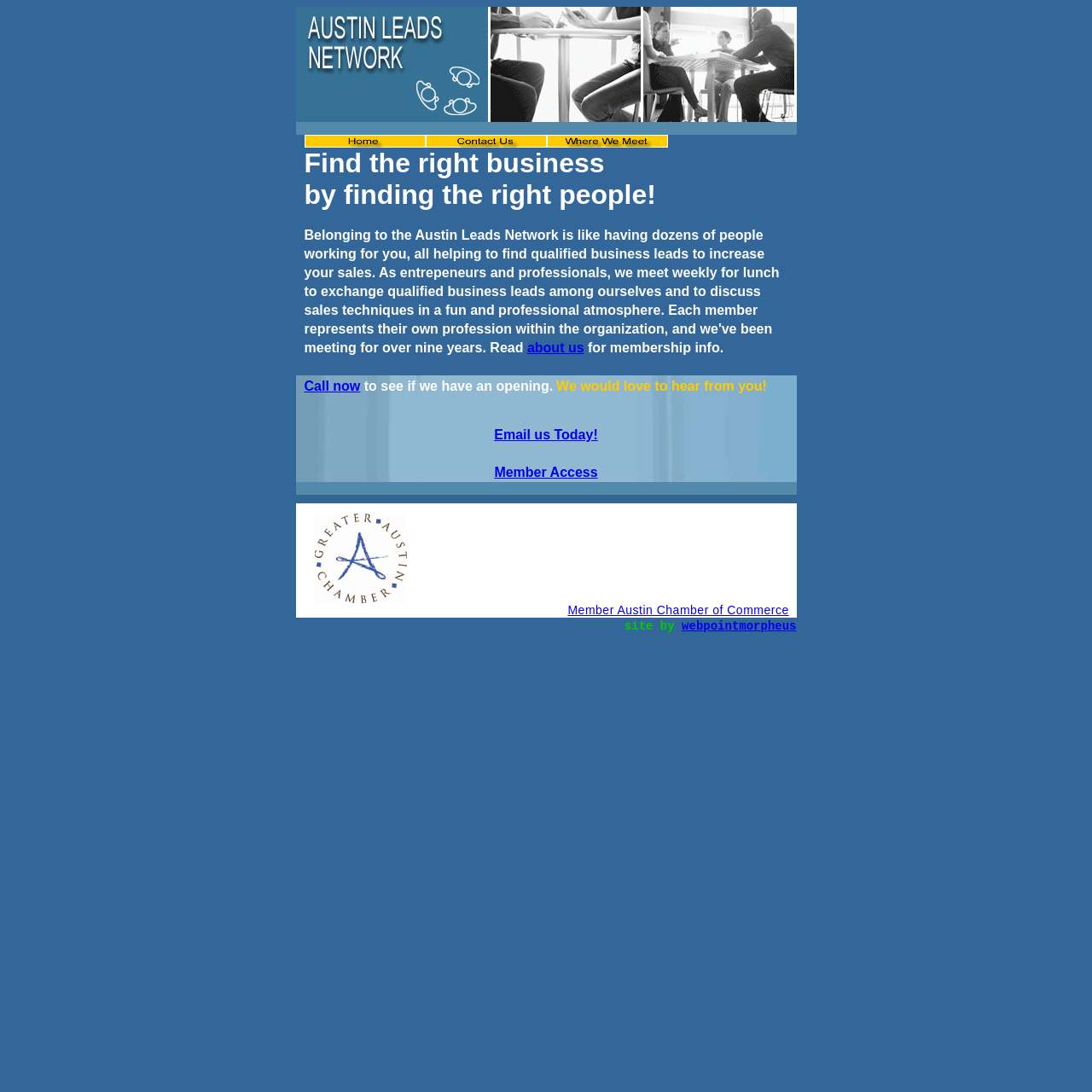What is the benefit of belonging to Austin Leads Network?
Provide a detailed and well-explained answer to the question.

The webpage states that belonging to the Austin Leads Network is like having dozens of people working for you, all helping to find qualified business leads to increase your sales, which implies that the benefit of belonging to the network is to have a large team of people working to help you find business leads.